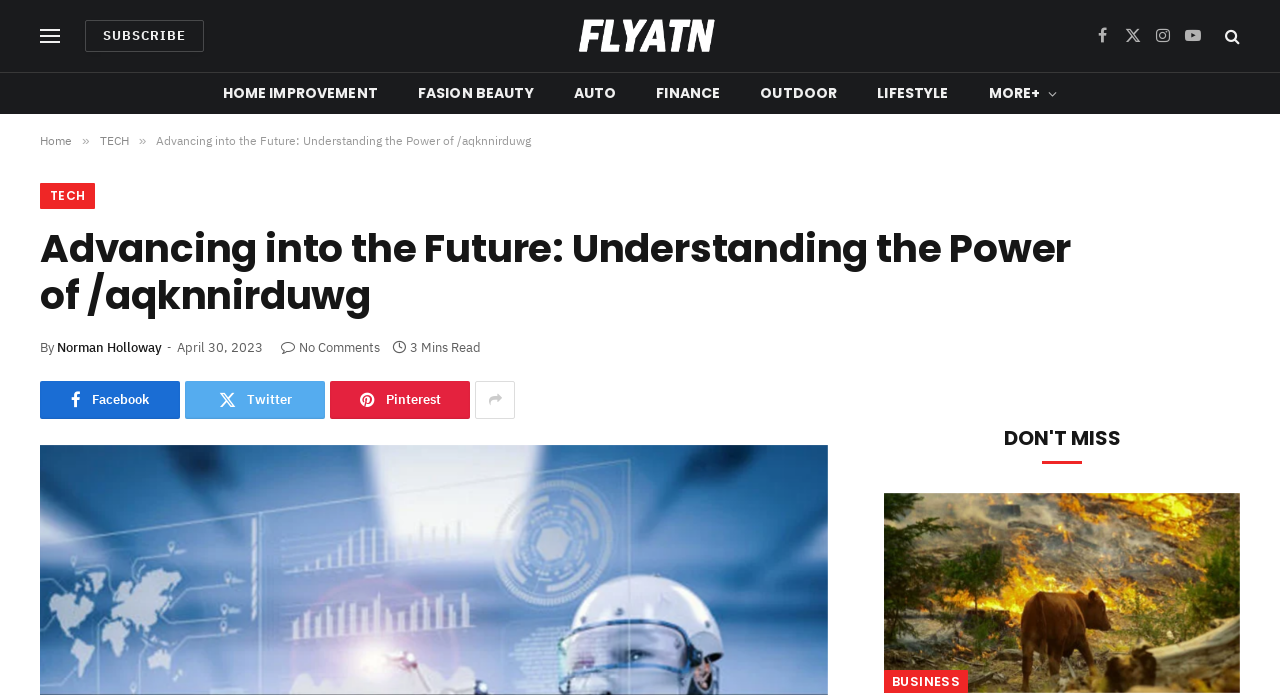Please locate the bounding box coordinates of the element that should be clicked to achieve the given instruction: "Visit the HOME IMPROVEMENT page".

[0.158, 0.105, 0.311, 0.164]